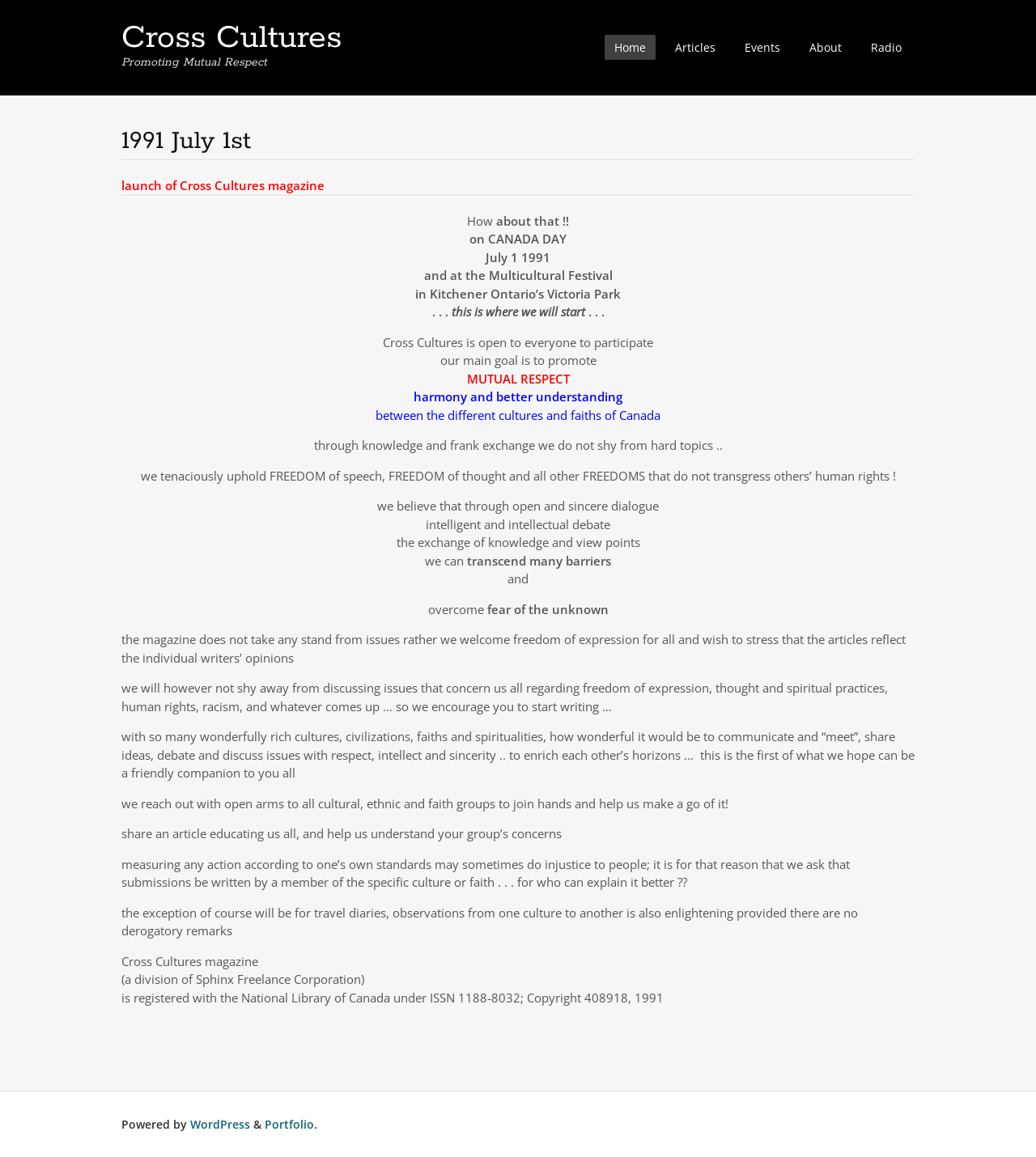Elaborate on the information and visuals displayed on the webpage.

The webpage is titled "Cross Cultures – Promoting Mutual Respect" and has a prominent header section at the top with the title "Cross Cultures" and a subtitle "Promoting Mutual Respect". Below the header, there is a navigation menu with links to "Home", "Articles", "Events", "About", and "Radio".

The main content of the webpage is an article that appears to be a launch announcement for Cross Cultures magazine. The article is divided into several sections, each with a heading and a block of text. The text is dense and discusses the mission and goals of Cross Cultures, including promoting mutual respect, understanding, and freedom of expression.

The article is structured with a clear hierarchy, with headings and subheadings guiding the reader through the content. The text is interspersed with short phrases and sentences that appear to be quotes or slogans, such as "How about that!!" and "MUTUAL RESPECT".

At the bottom of the webpage, there is a footer section with a copyright notice, a mention of the National Library of Canada, and a powered-by notice with links to WordPress and Portfolio.

Overall, the webpage has a simple and straightforward design, with a focus on presenting the content of the article in a clear and readable manner.